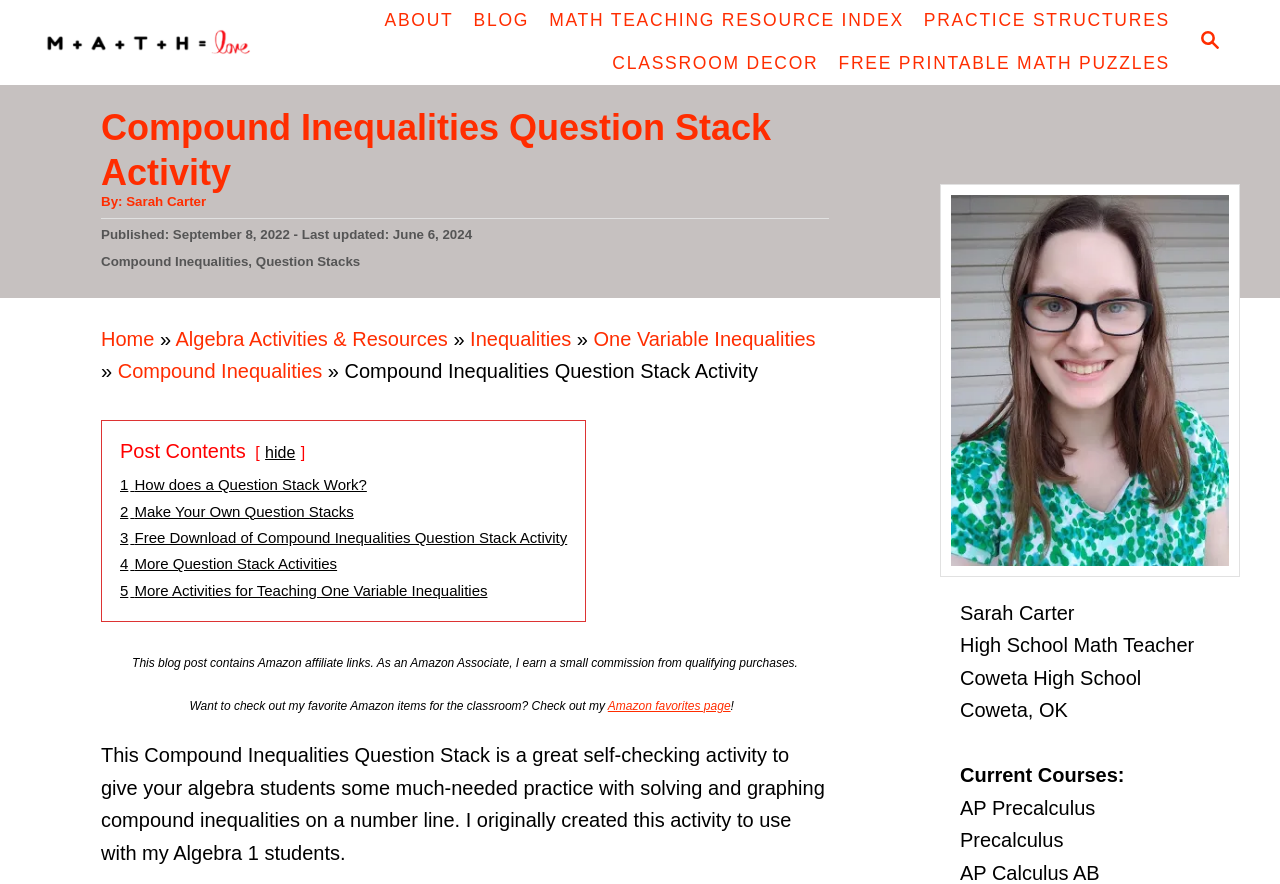What is the name of the author of this blog post?
Based on the visual details in the image, please answer the question thoroughly.

The author's name can be found in the section where it says 'By:' and then the name 'Sarah Carter' is provided as a link.